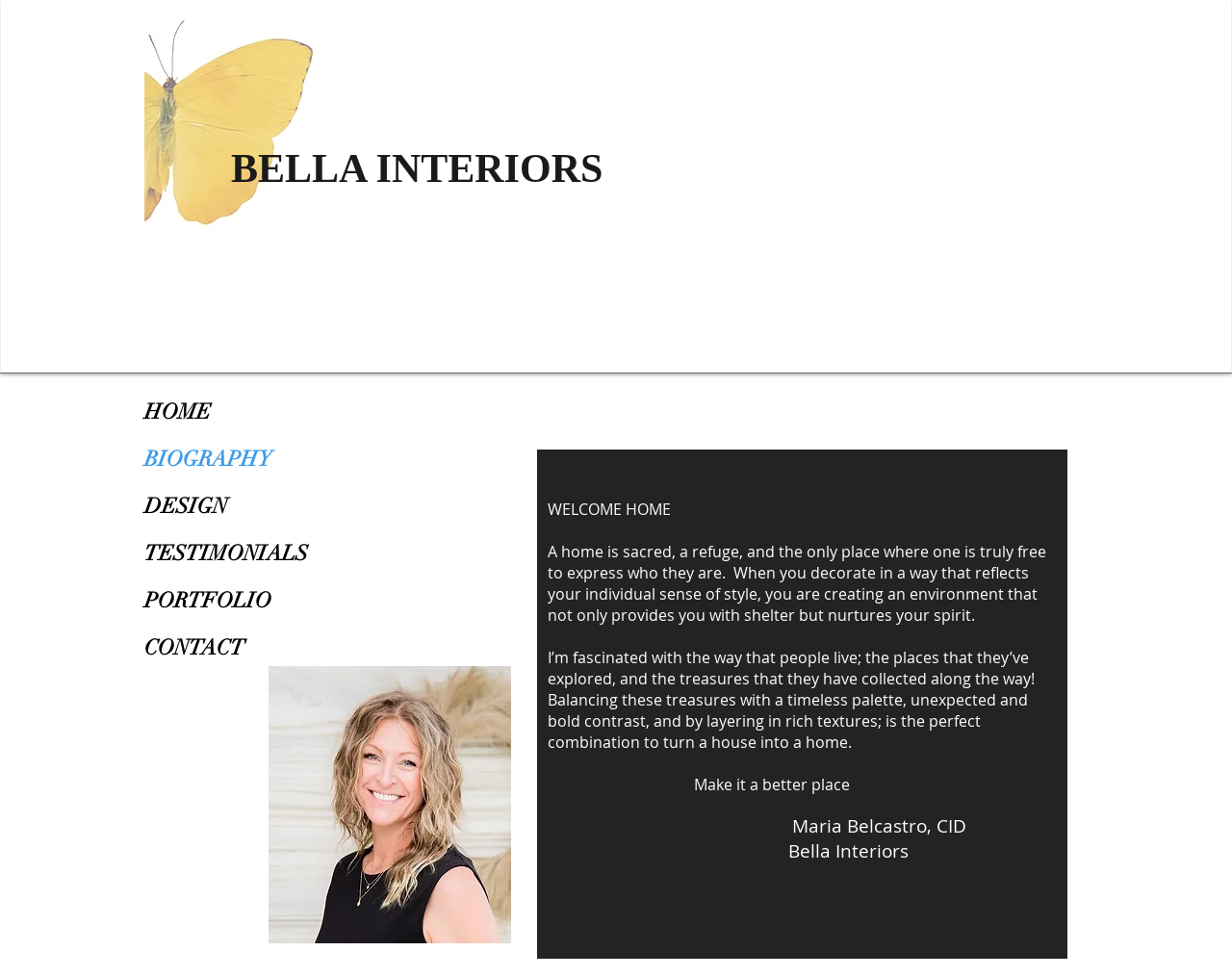What is the tone of the interior designer's philosophy?
Offer a detailed and full explanation in response to the question.

The webpage has a section that talks about 'I’m fascinated with the way that people live; the places that they’ve explored, and the treasures that they have collected along the way!' which suggests that the tone of the interior designer's philosophy is reflective.